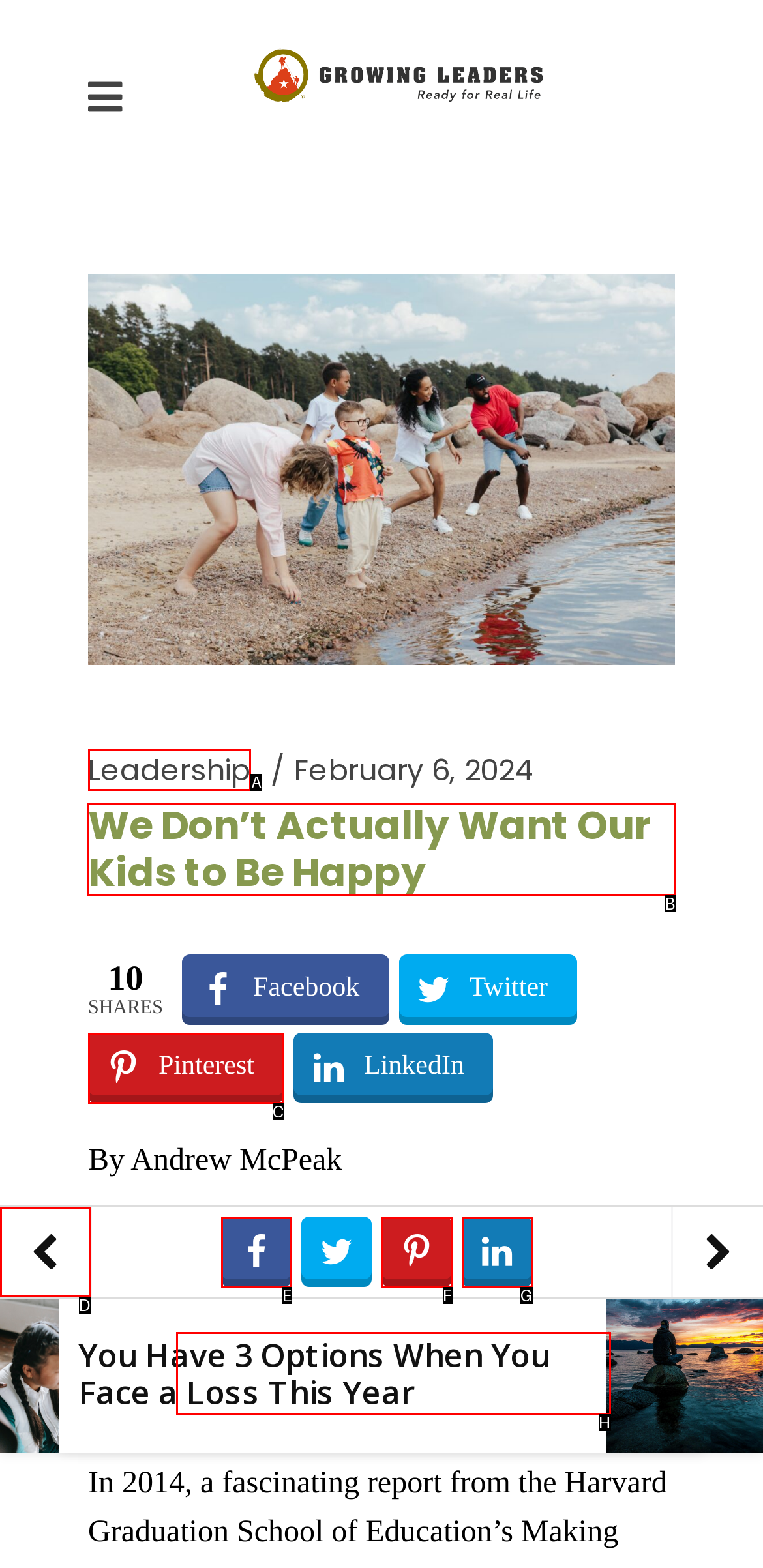Determine the HTML element to click for the instruction: Read the article title.
Answer with the letter corresponding to the correct choice from the provided options.

B